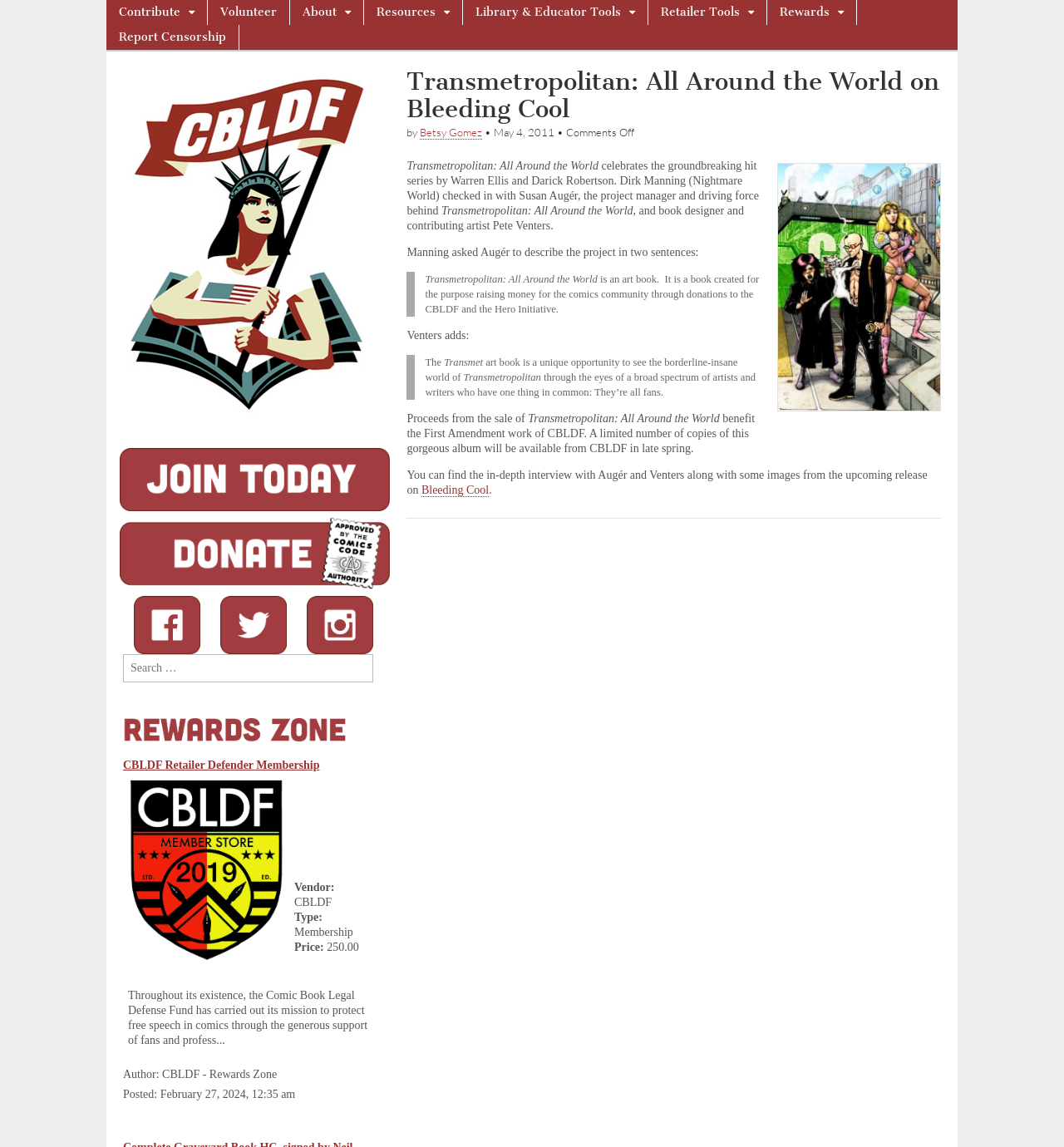Identify the bounding box coordinates necessary to click and complete the given instruction: "Read the article by Betsy Gomez".

[0.395, 0.109, 0.453, 0.122]